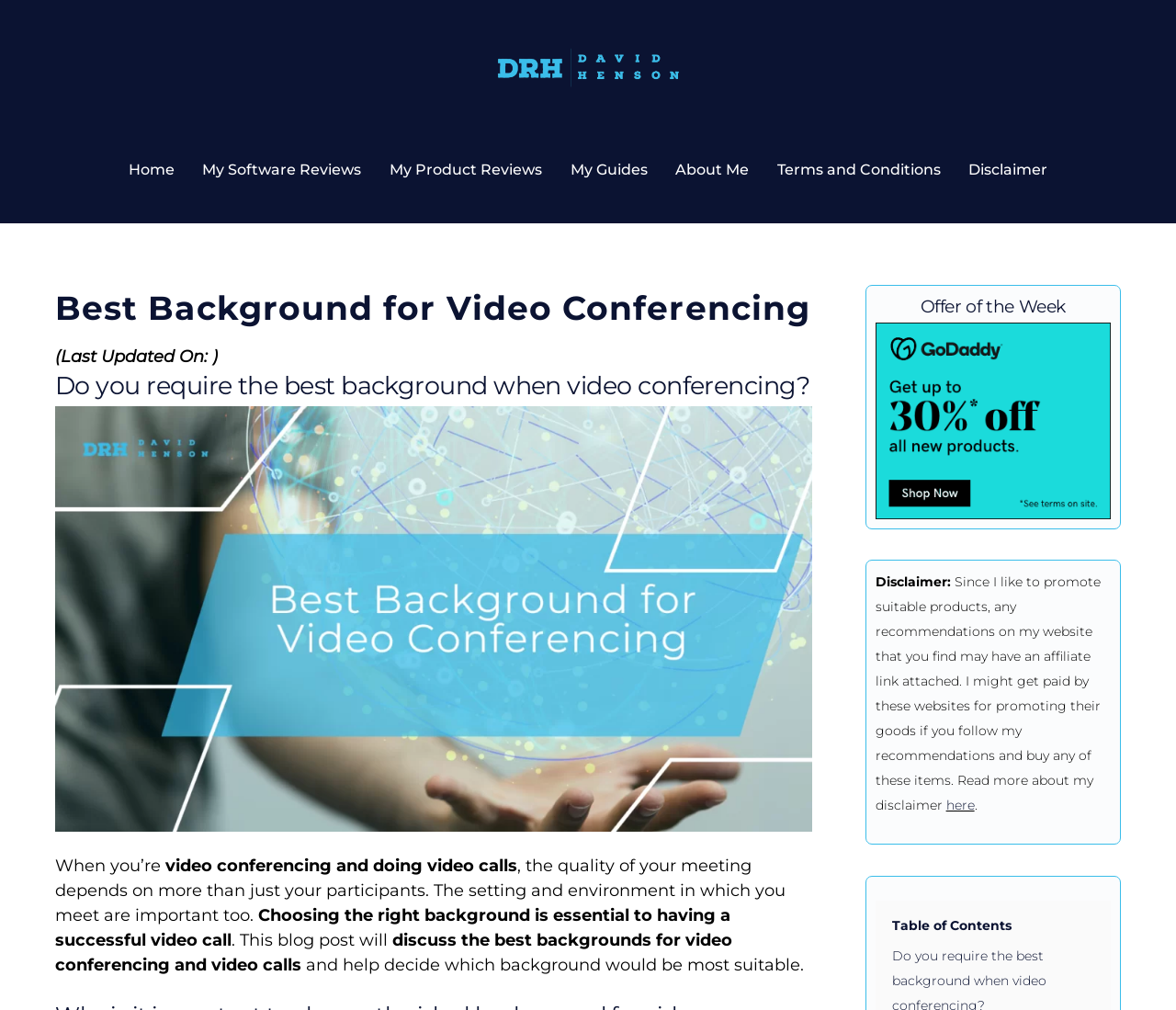Identify the bounding box coordinates of the region that should be clicked to execute the following instruction: "View the 'Best Background for Video Conferencing' image".

[0.047, 0.402, 0.69, 0.824]